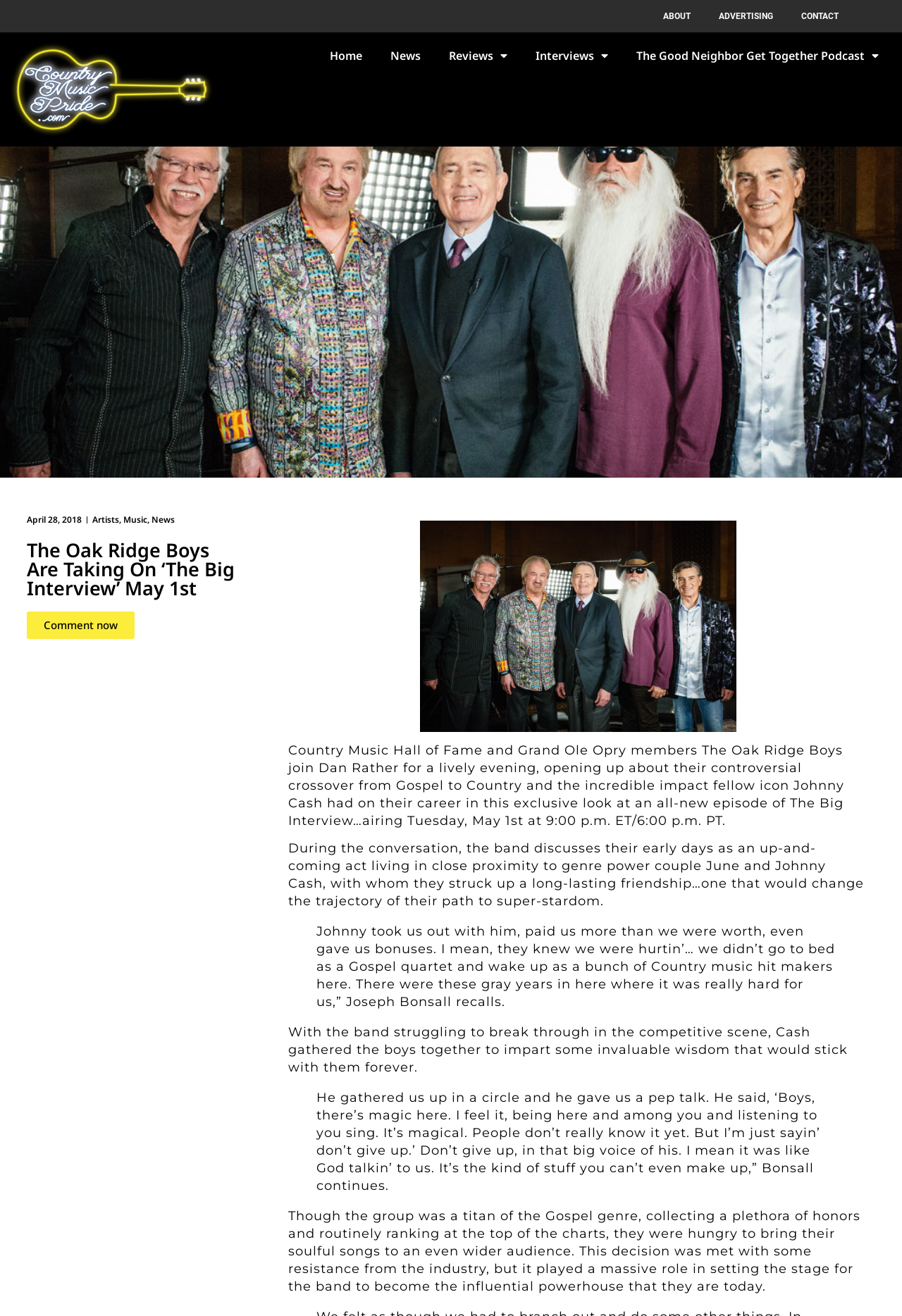Provide your answer to the question using just one word or phrase: Who helped the band during their struggling days?

Johnny Cash